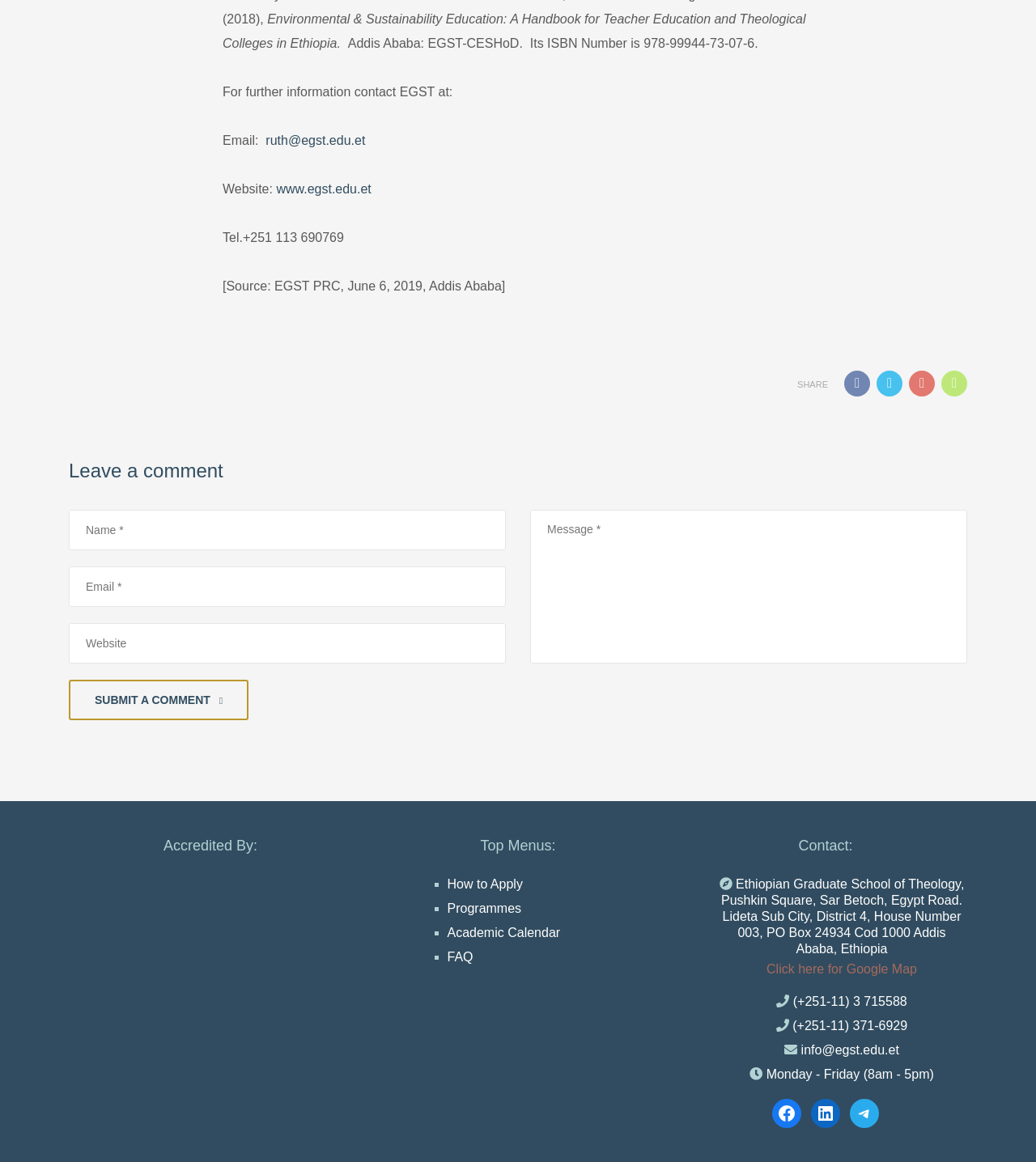What is the address of the Ethiopian Graduate School of Theology?
Please provide a detailed and thorough answer to the question.

The address of the Ethiopian Graduate School of Theology is mentioned in the StaticText element 'Ethiopian Graduate School of Theology, Pushkin Square, Sar Betoch, Egypt Road. Lideta Sub City, District 4, House Number 003, PO Box 24934 Cod 1000 Addis Ababa, Ethiopia', which is located under the heading 'Contact:'